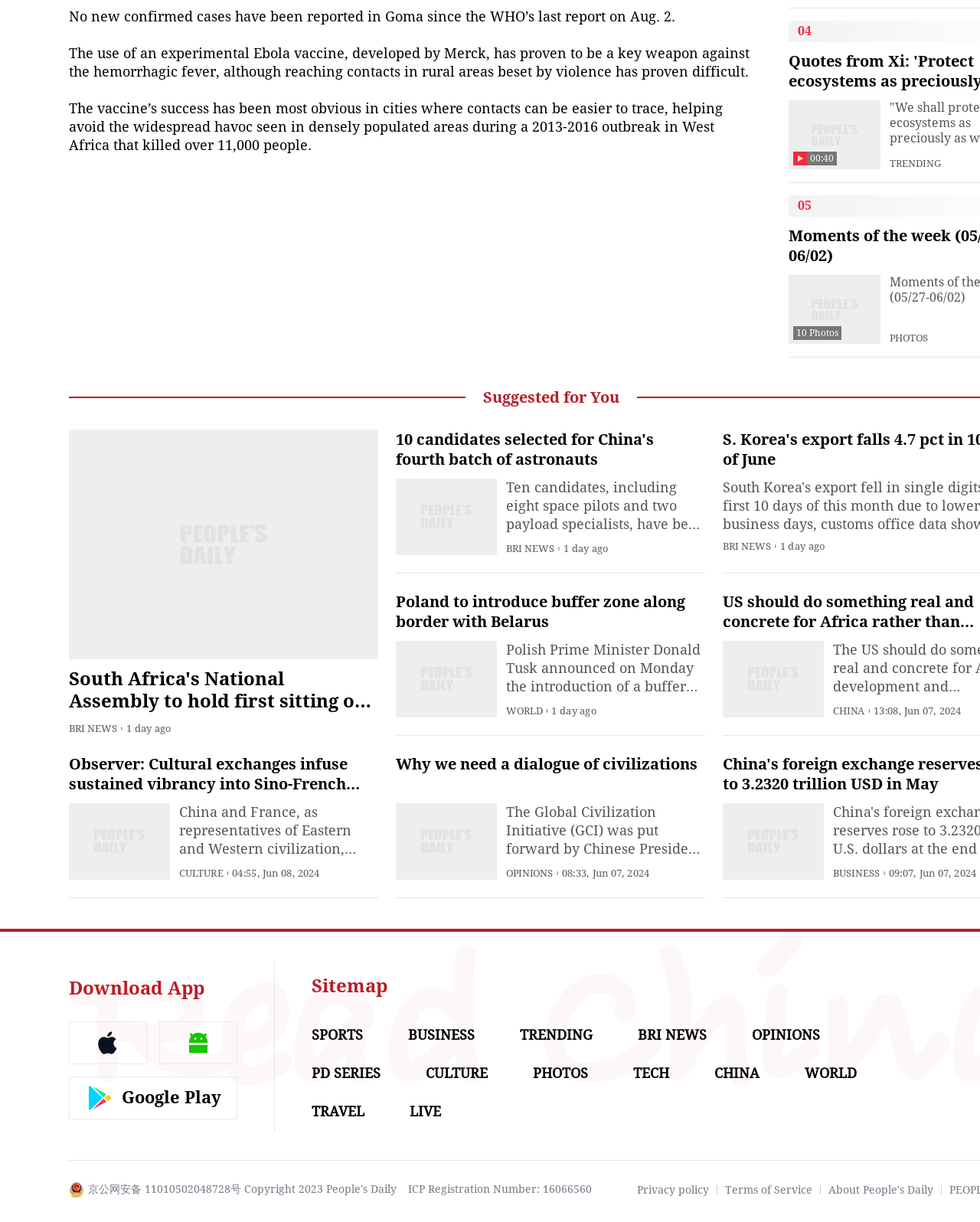Show me the bounding box coordinates of the clickable region to achieve the task as per the instruction: "Check the trending news".

[0.908, 0.129, 0.96, 0.138]